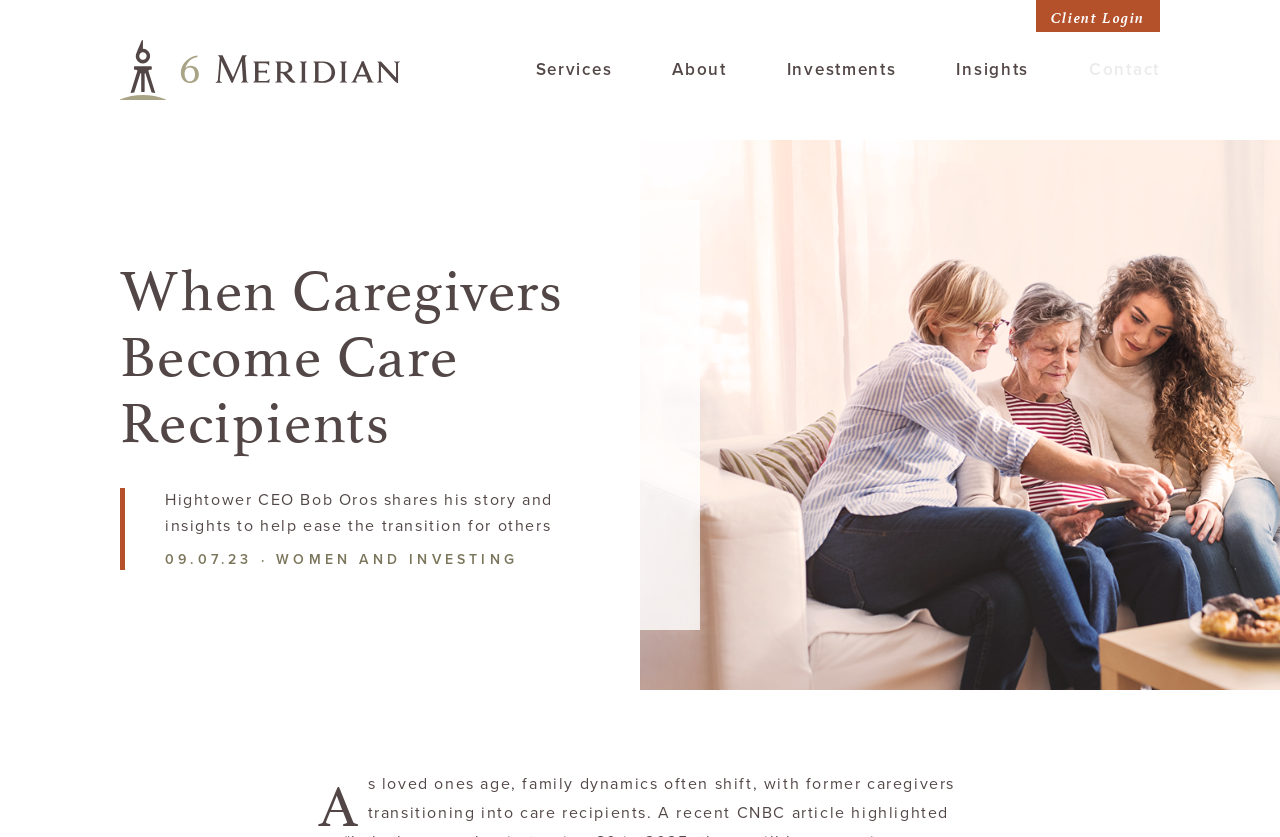Provide the bounding box coordinates for the area that should be clicked to complete the instruction: "explore temecula wine tasting tours and hotel packages".

None